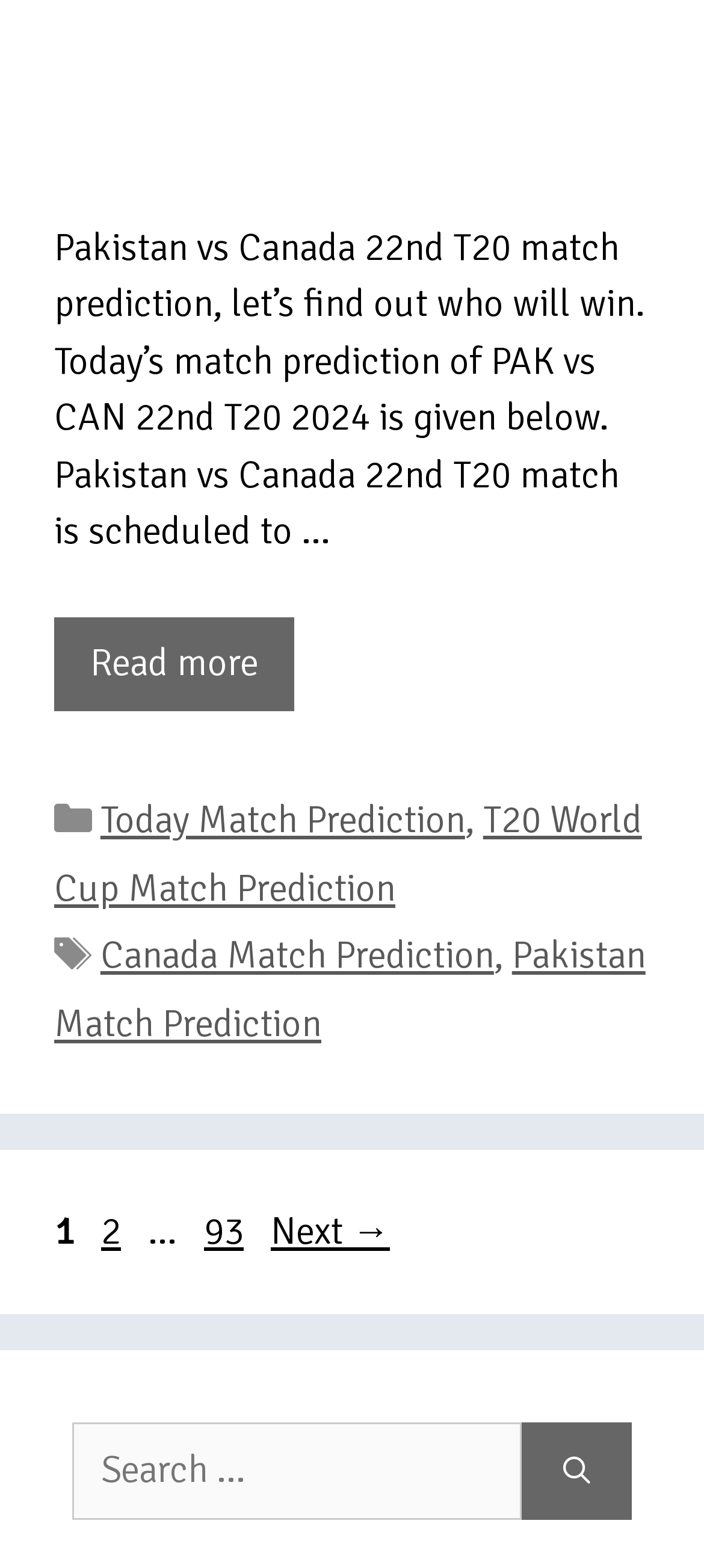Determine the bounding box coordinates of the clickable area required to perform the following instruction: "Check Pakistan match prediction". The coordinates should be represented as four float numbers between 0 and 1: [left, top, right, bottom].

[0.077, 0.594, 0.917, 0.668]